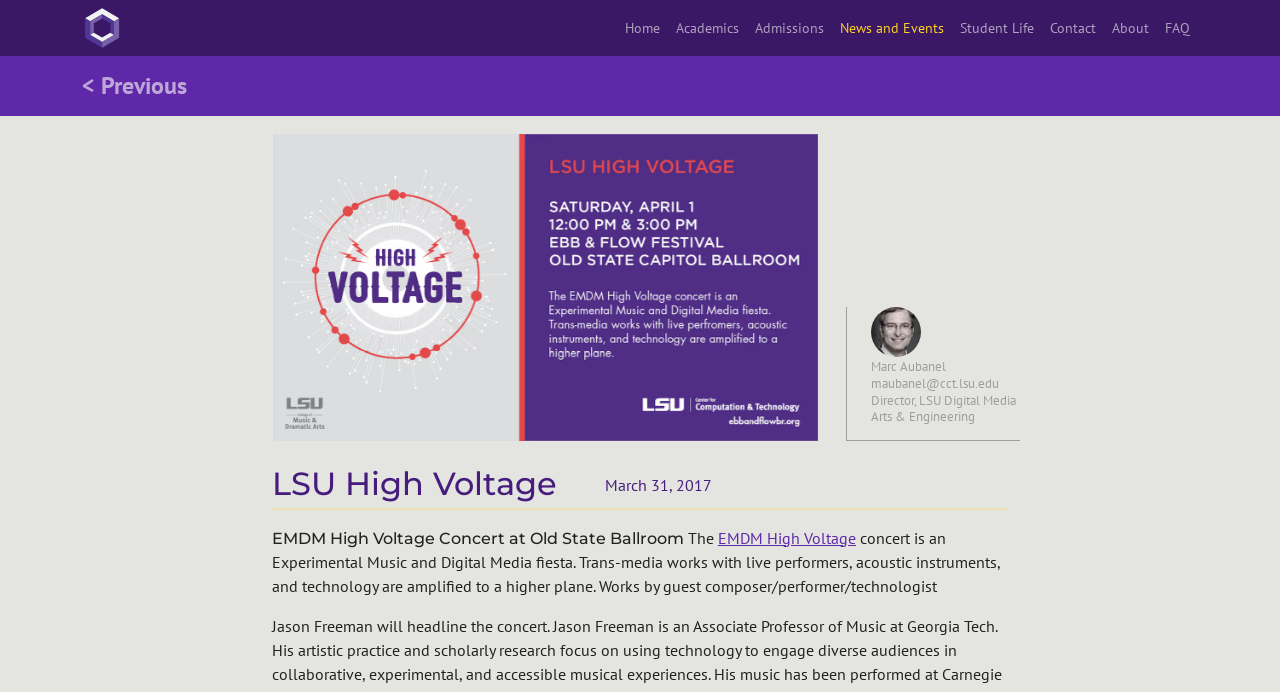What is the date of the event?
Using the image as a reference, answer the question in detail.

I found the answer by looking at the static text elements on the webpage, specifically the text 'March 31, 2017'. This suggests that the event took place on March 31, 2017.